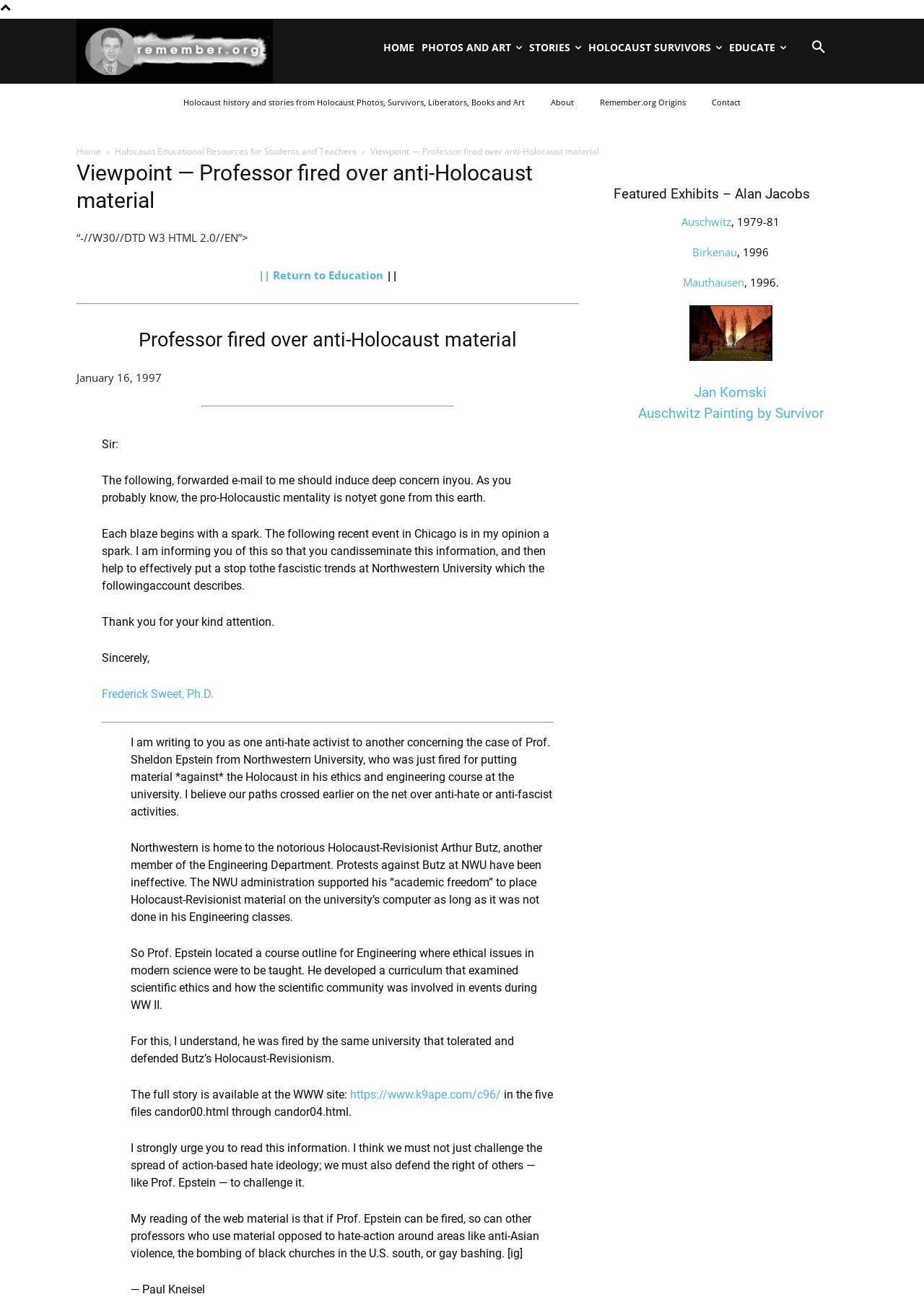What is the topic of the article?
Using the image as a reference, answer with just one word or a short phrase.

Professor fired over anti-Holocaust material